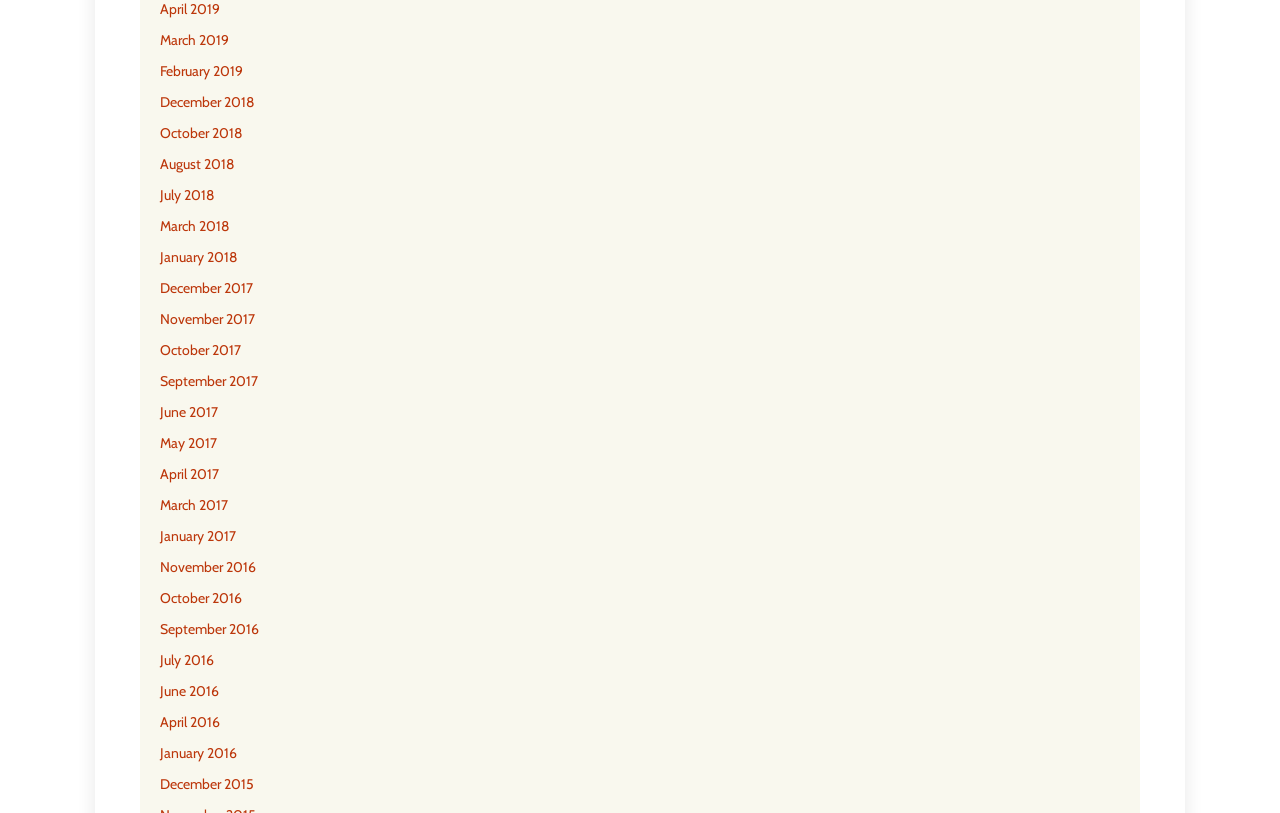Please provide a comprehensive response to the question based on the details in the image: What is the most recent month listed?

By looking at the list of links, I found that the most recent month listed is March 2019, which is located at the top of the list.